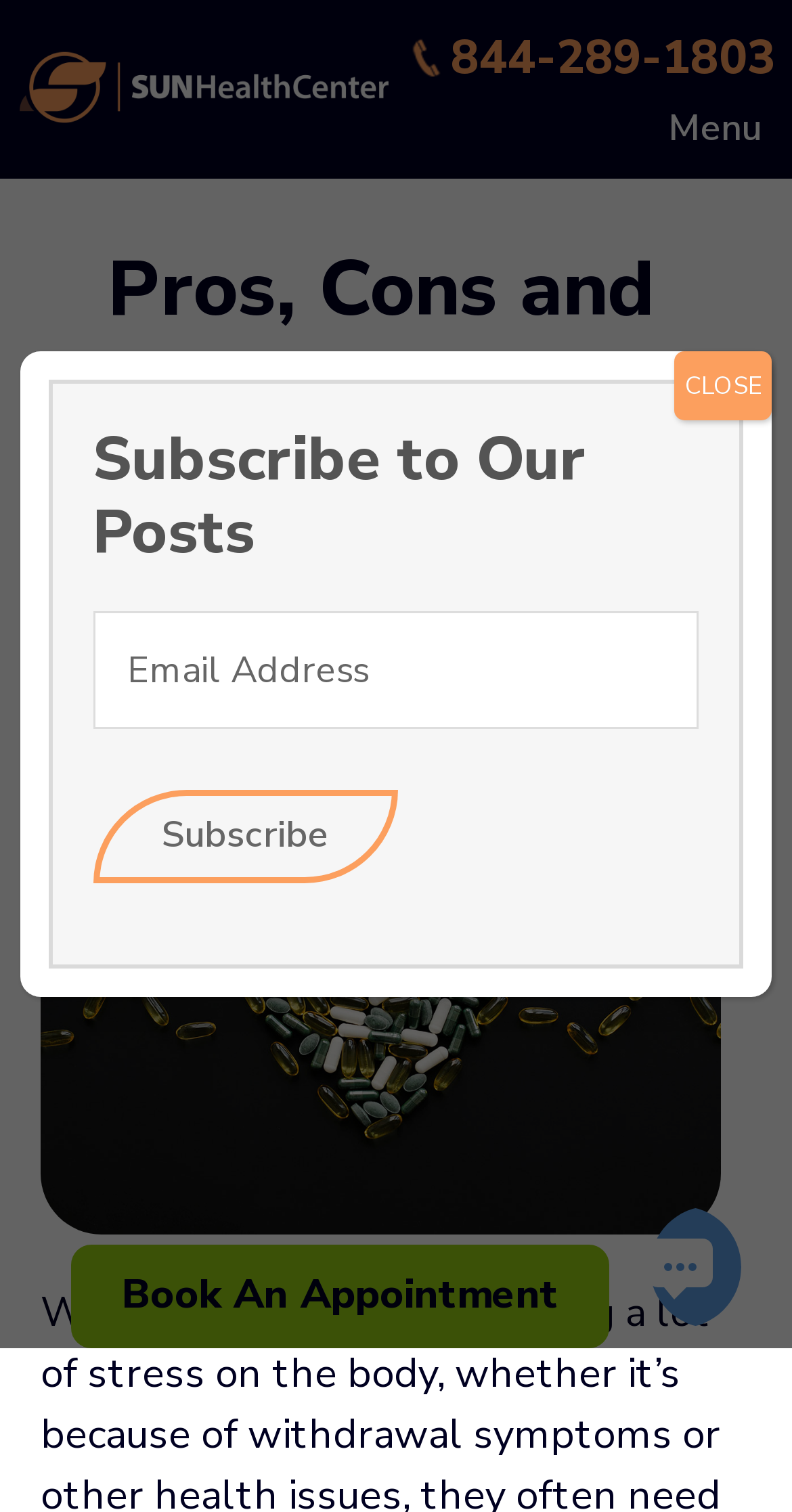Show the bounding box coordinates for the HTML element described as: "Book An Appointment".

[0.09, 0.823, 0.769, 0.892]